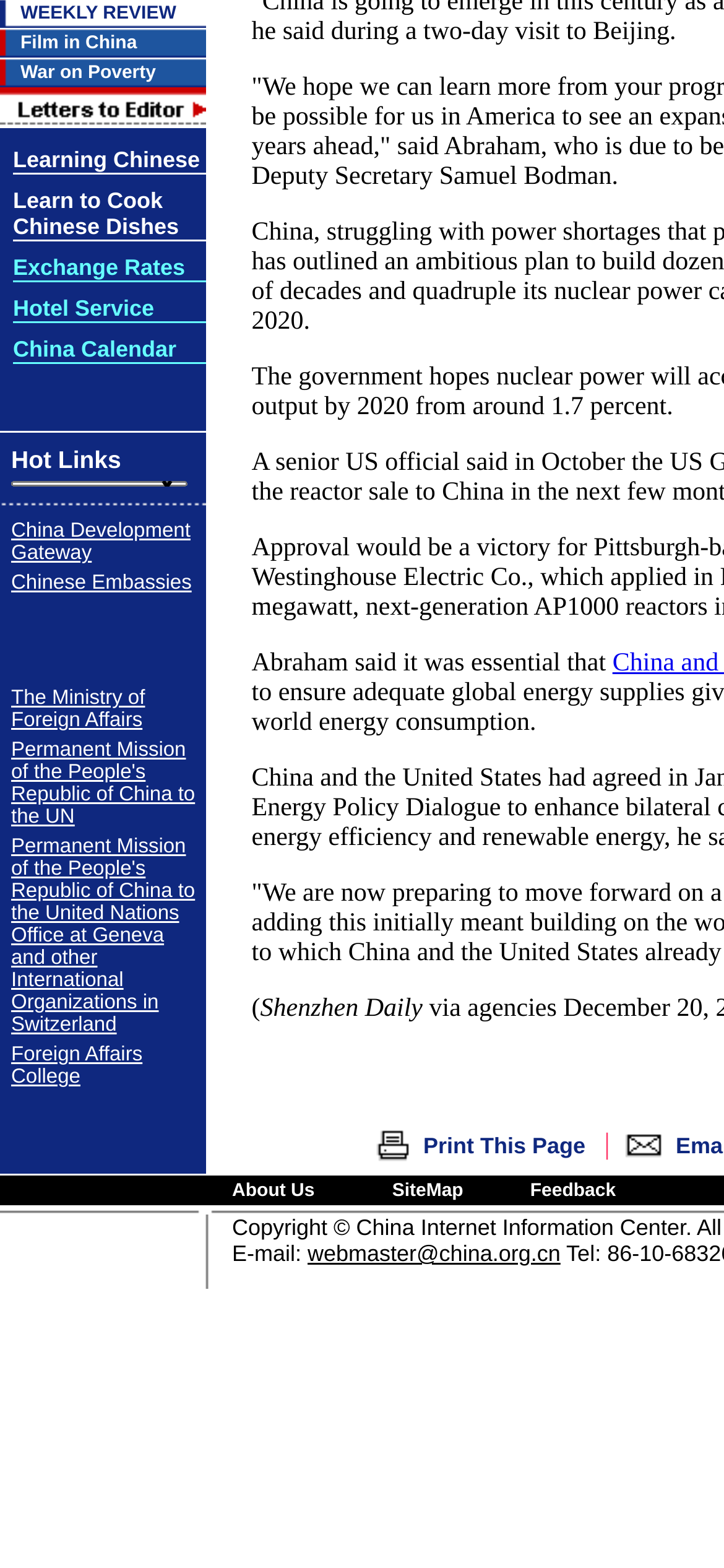Identify and provide the bounding box for the element described by: "Subscribe".

None